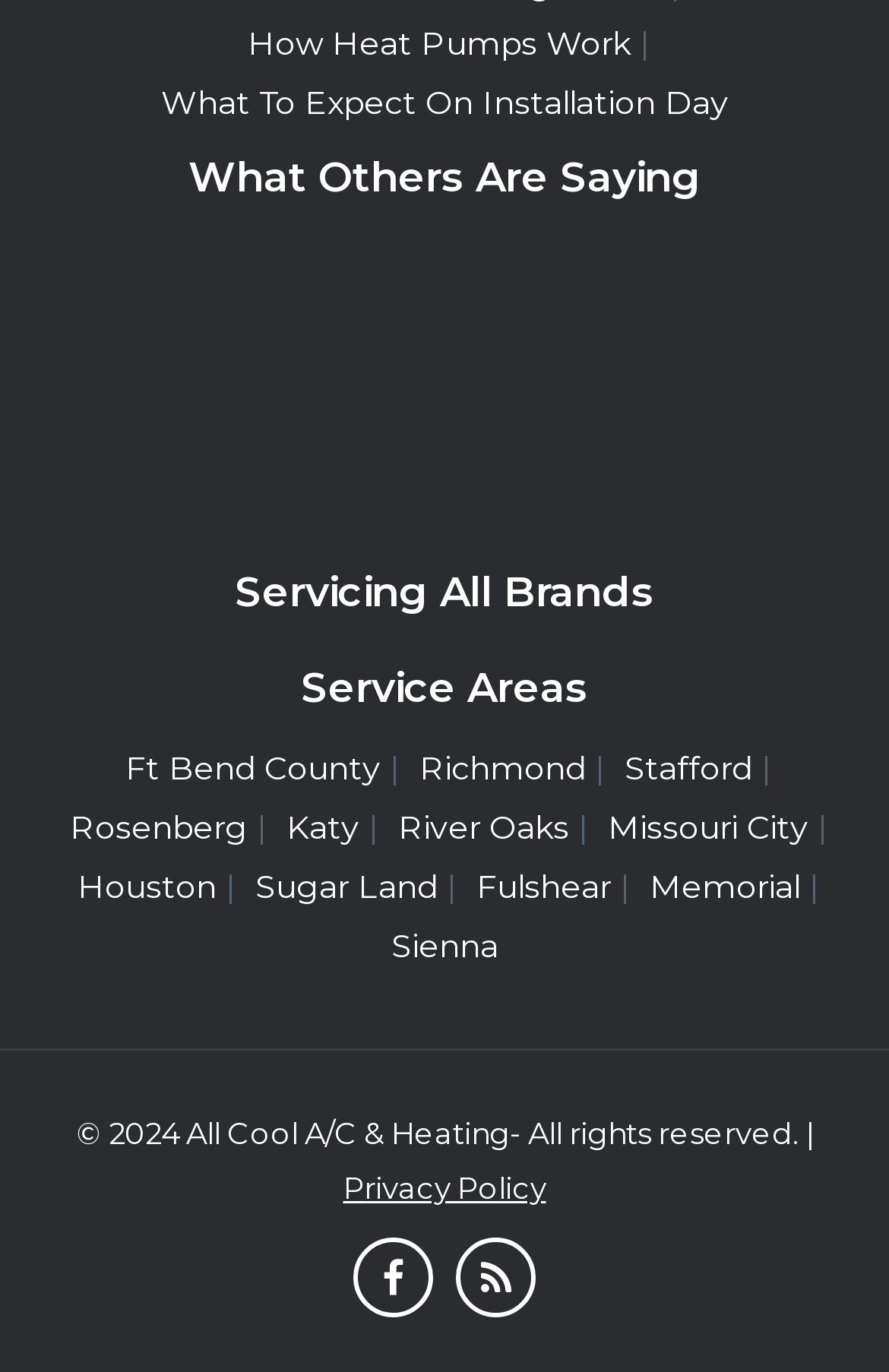Please identify the bounding box coordinates of the clickable element to fulfill the following instruction: "Learn about how heat pumps work". The coordinates should be four float numbers between 0 and 1, i.e., [left, top, right, bottom].

[0.268, 0.01, 0.719, 0.053]